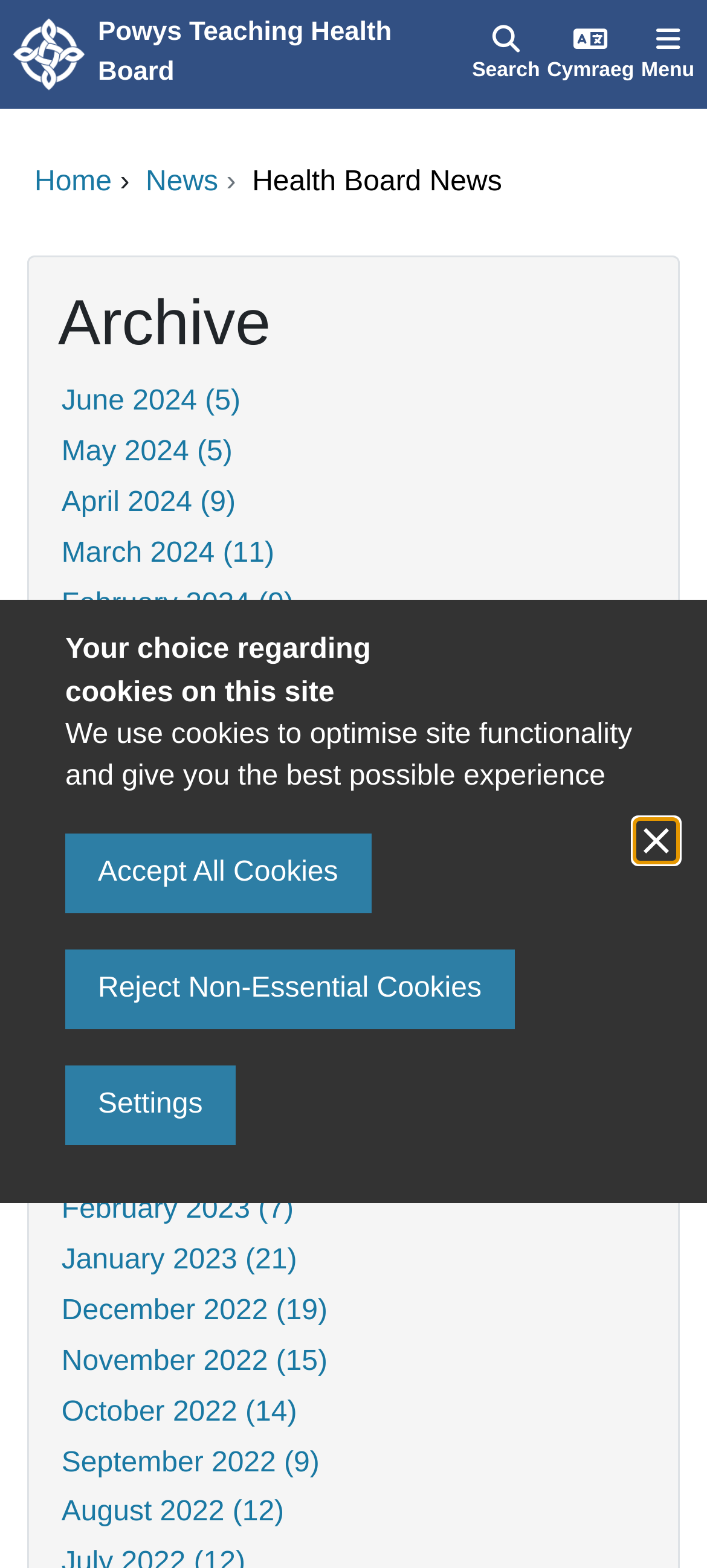Please determine the bounding box coordinates of the area that needs to be clicked to complete this task: 'Explore the CULTURE section'. The coordinates must be four float numbers between 0 and 1, formatted as [left, top, right, bottom].

None